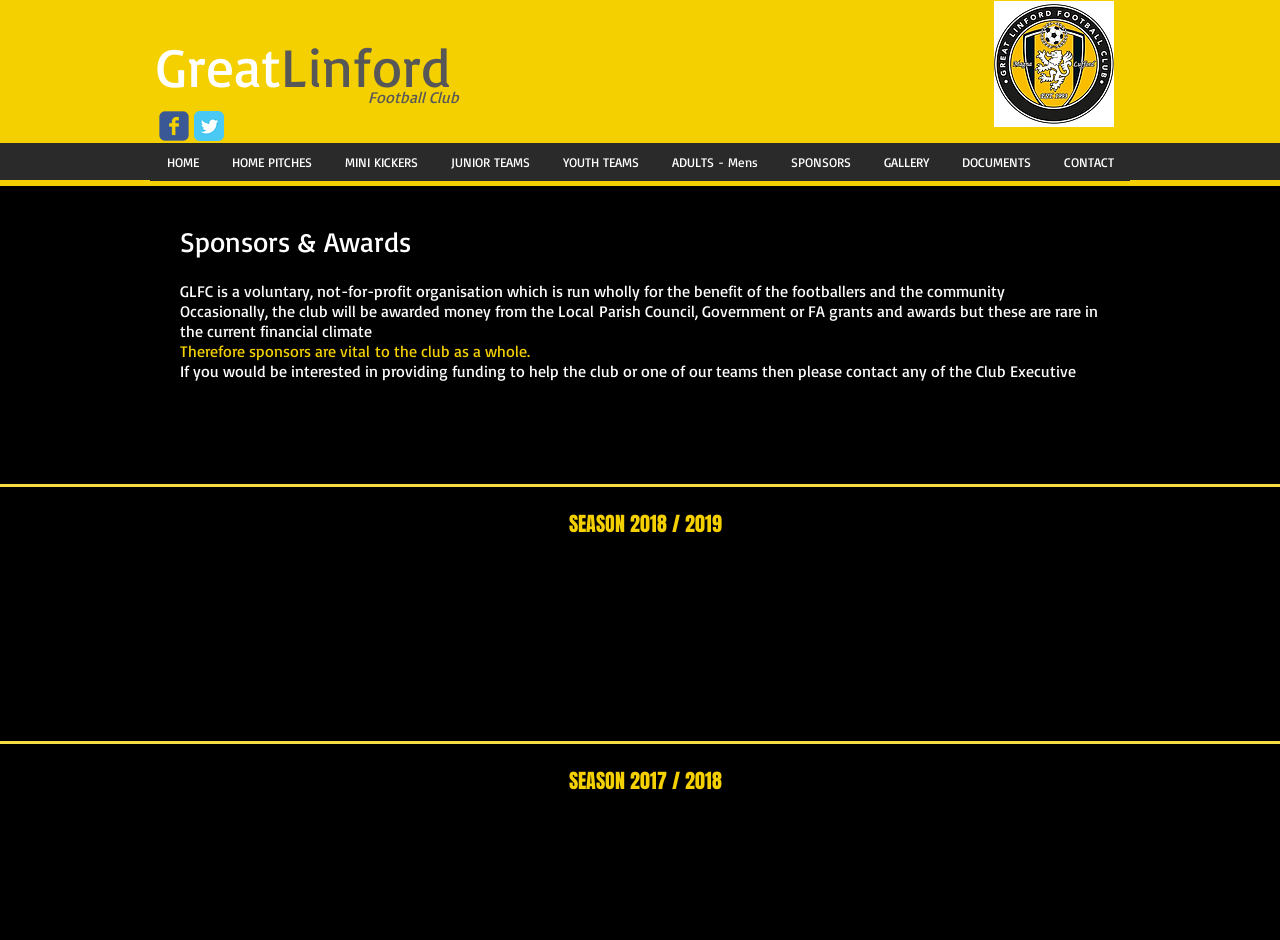Using the format (top-left x, top-left y, bottom-right x, bottom-right y), and given the element description, identify the bounding box coordinates within the screenshot: aria-label="Wix Facebook page"

[0.124, 0.118, 0.148, 0.15]